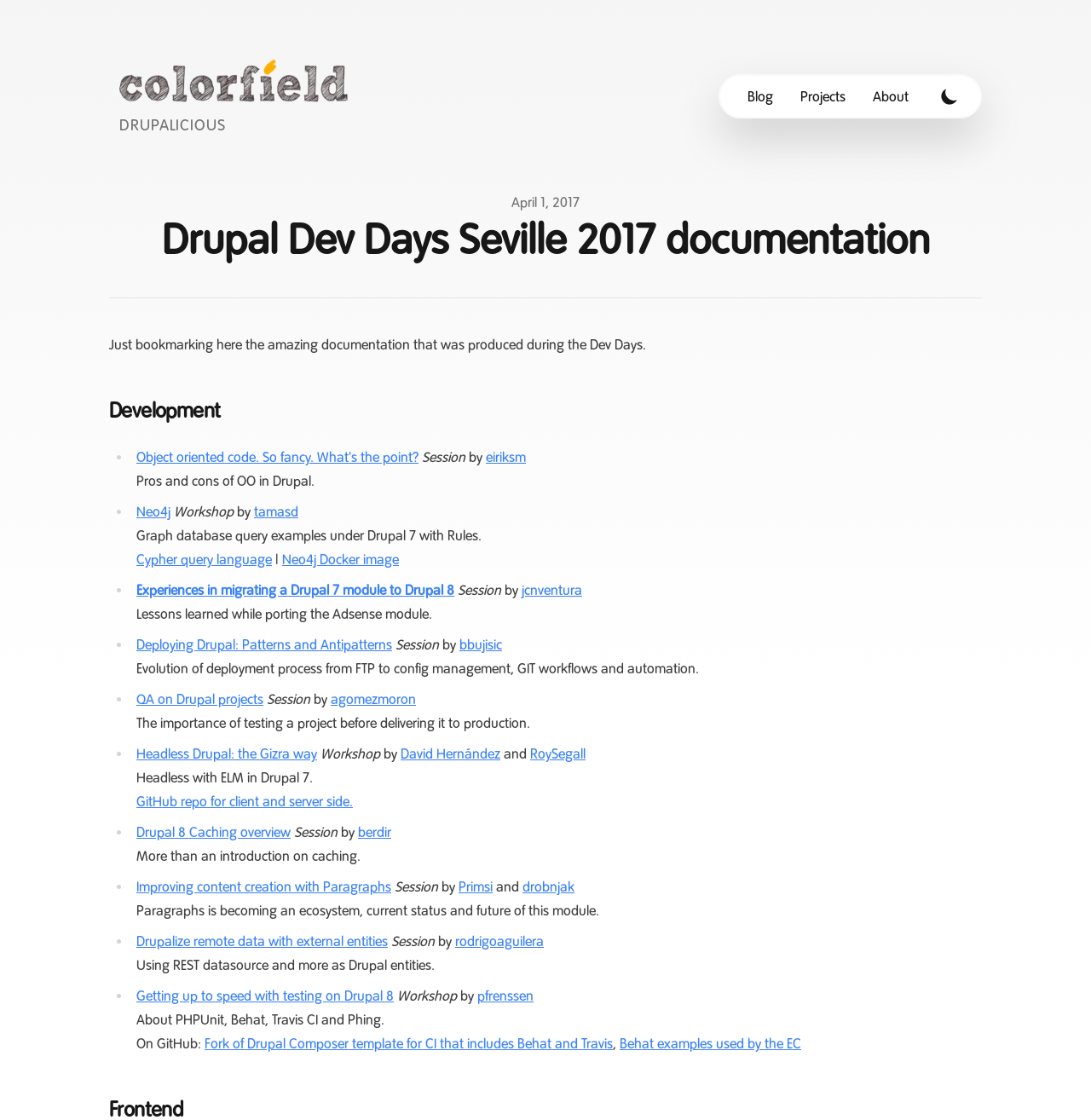Please locate the bounding box coordinates of the element that needs to be clicked to achieve the following instruction: "Read the 'Drupal Dev Days Seville 2017 documentation' heading". The coordinates should be four float numbers between 0 and 1, i.e., [left, top, right, bottom].

[0.1, 0.193, 0.9, 0.235]